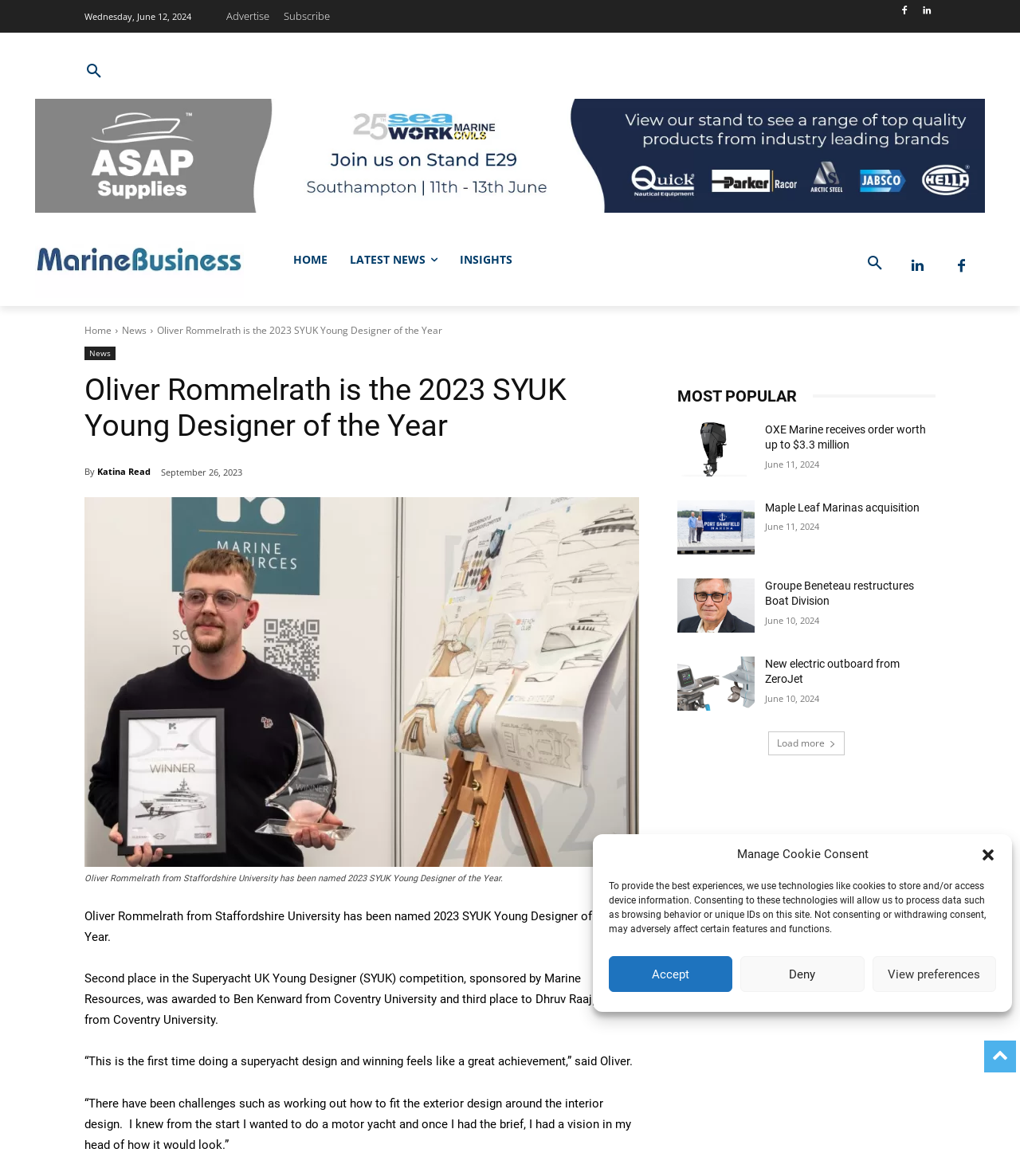What is the name of the person who wrote the article?
Look at the screenshot and respond with one word or a short phrase.

Katina Read